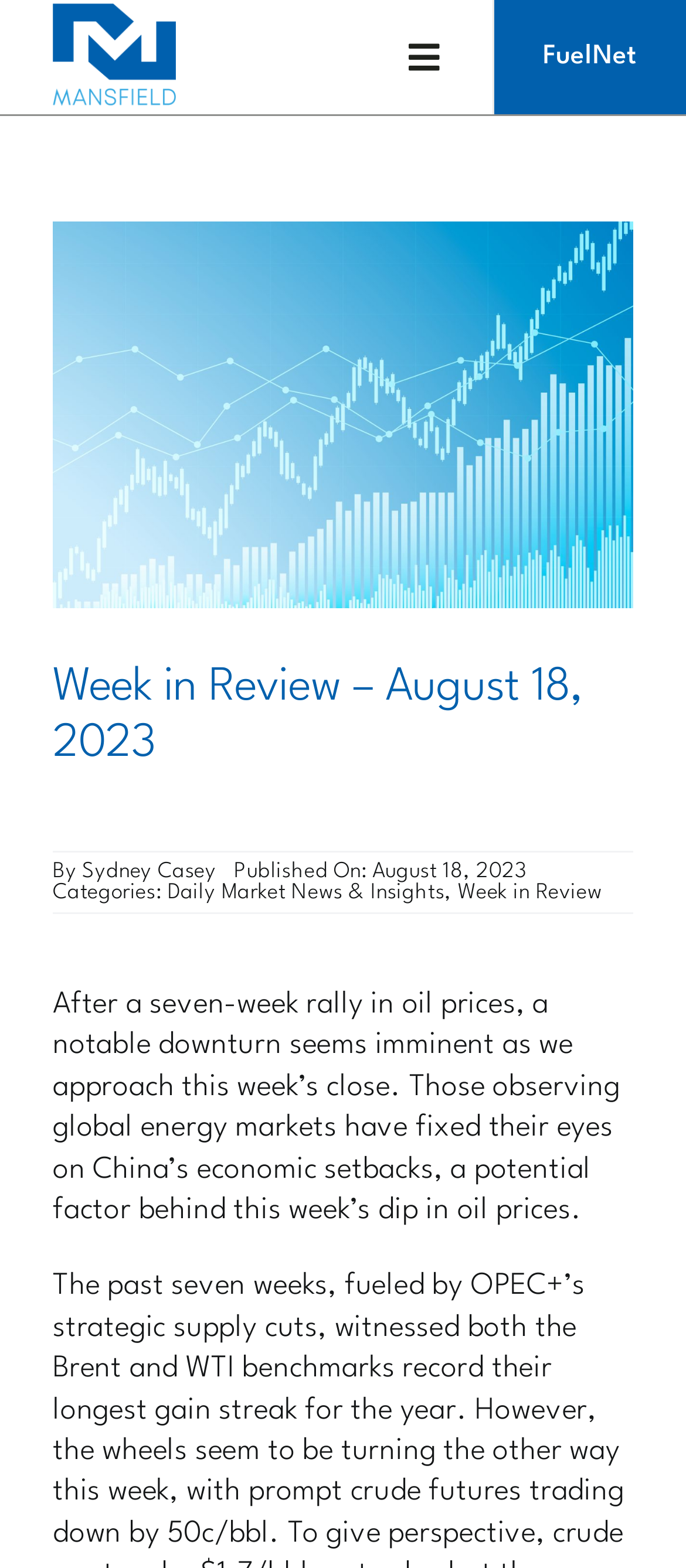Find the bounding box coordinates of the clickable region needed to perform the following instruction: "Go to News page". The coordinates should be provided as four float numbers between 0 and 1, i.e., [left, top, right, bottom].

[0.0, 0.175, 1.0, 0.226]